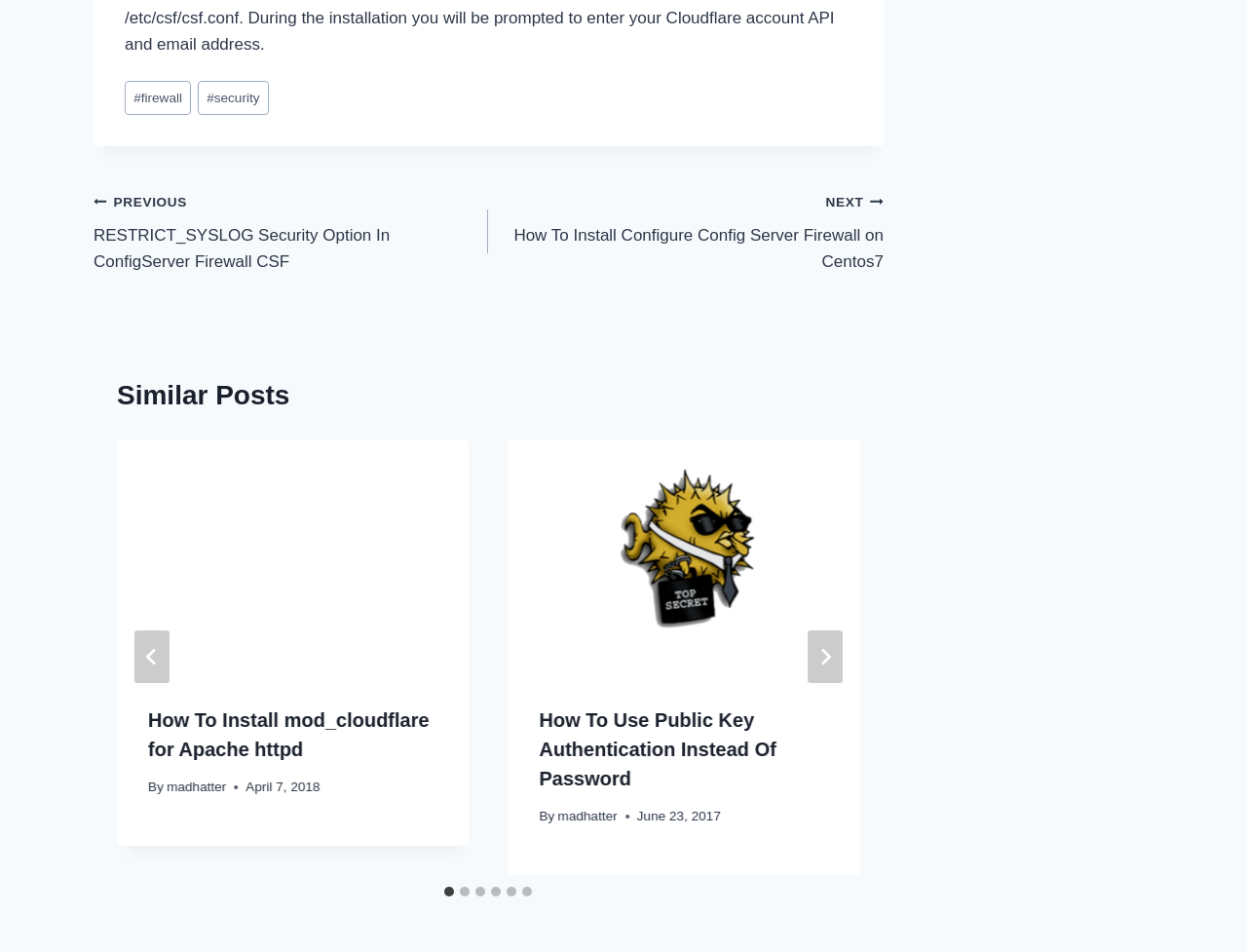Respond with a single word or phrase to the following question:
How many navigation links are there in the footer?

2